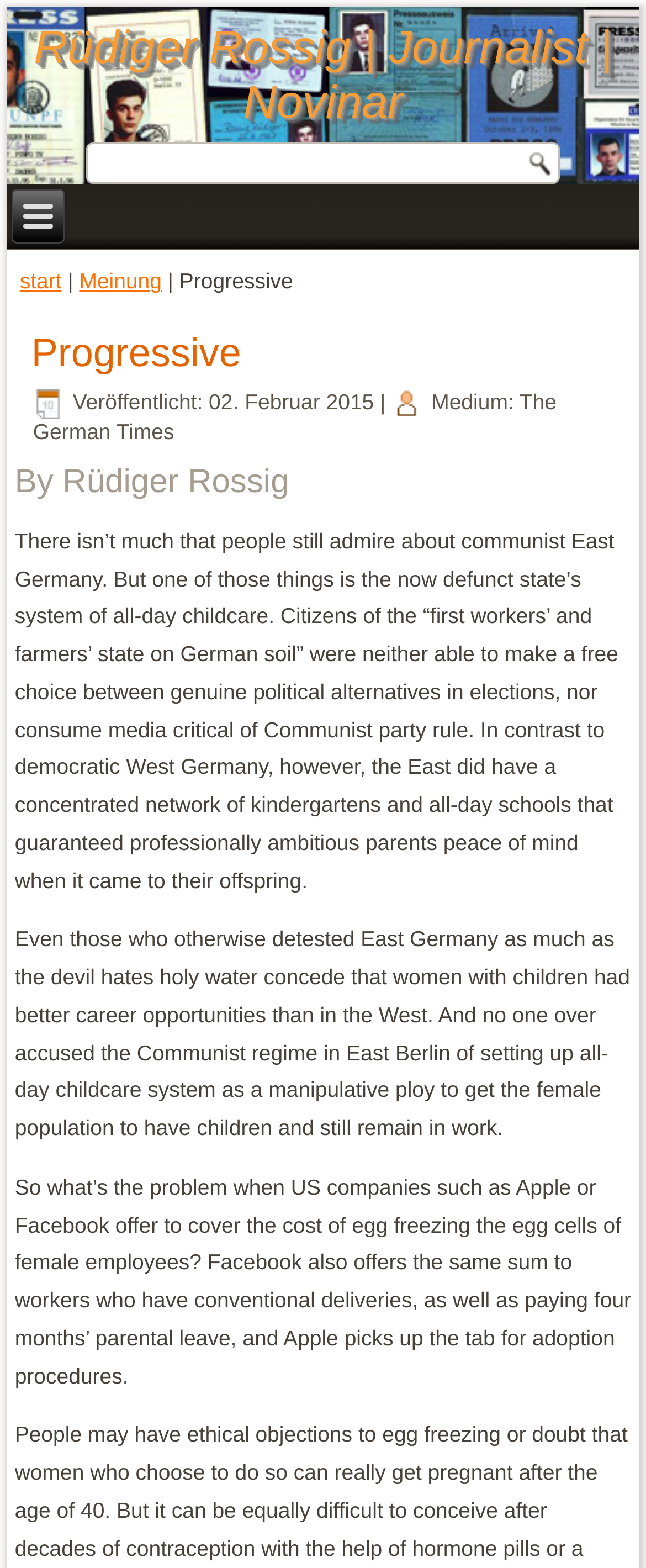When was the article published?
Please analyze the image and answer the question with as much detail as possible.

The publication date of the article can be found in the static text element 'Veröffentlicht: 02. Februar 2015' which is located below the title of the article. This suggests that the article was published on 02. Februar 2015.